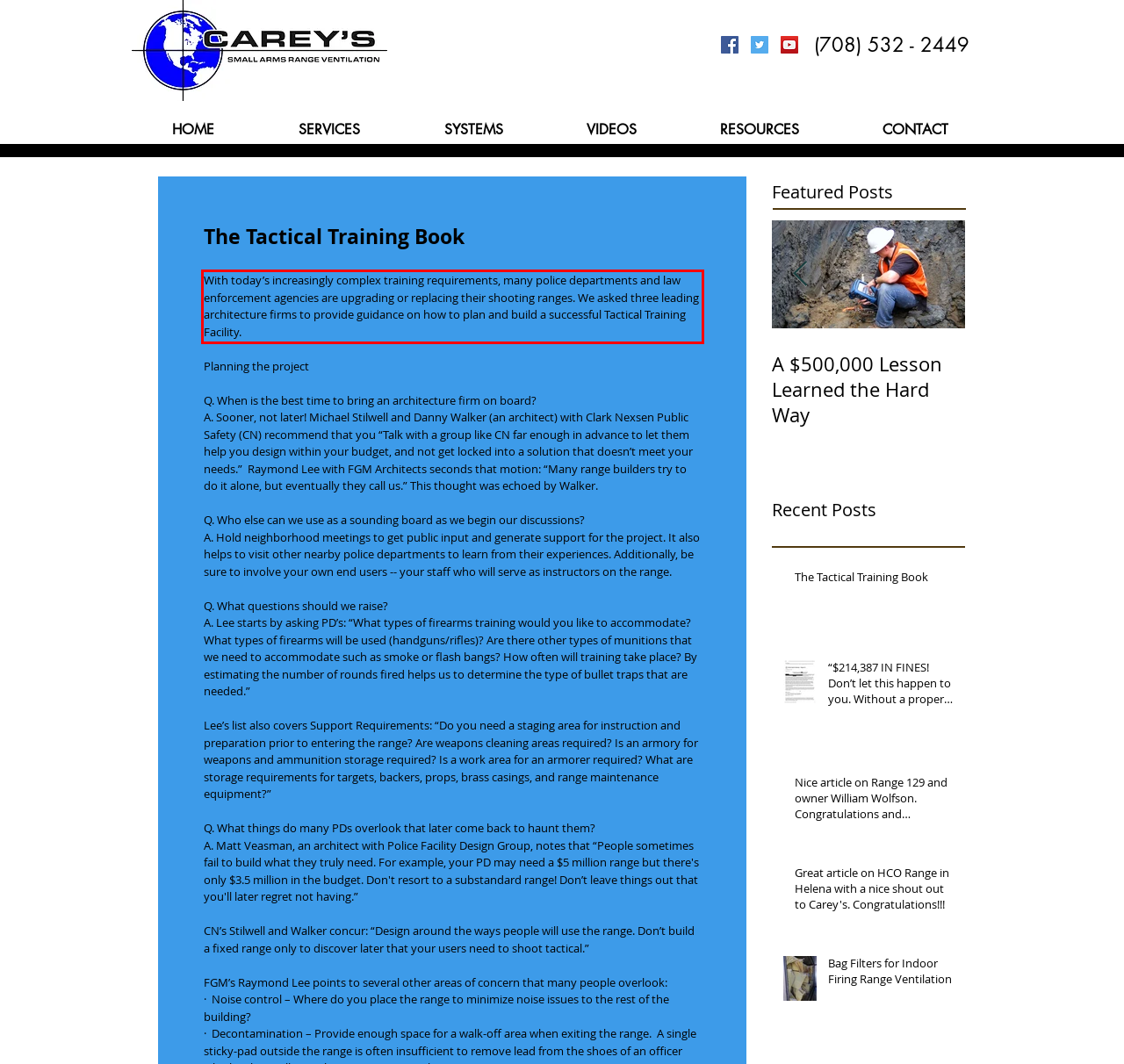Please use OCR to extract the text content from the red bounding box in the provided webpage screenshot.

With today’s increasingly complex training requirements, many police departments and law enforcement agencies are upgrading or replacing their shooting ranges. We asked three leading architecture firms to provide guidance on how to plan and build a successful Tactical Training Facility.